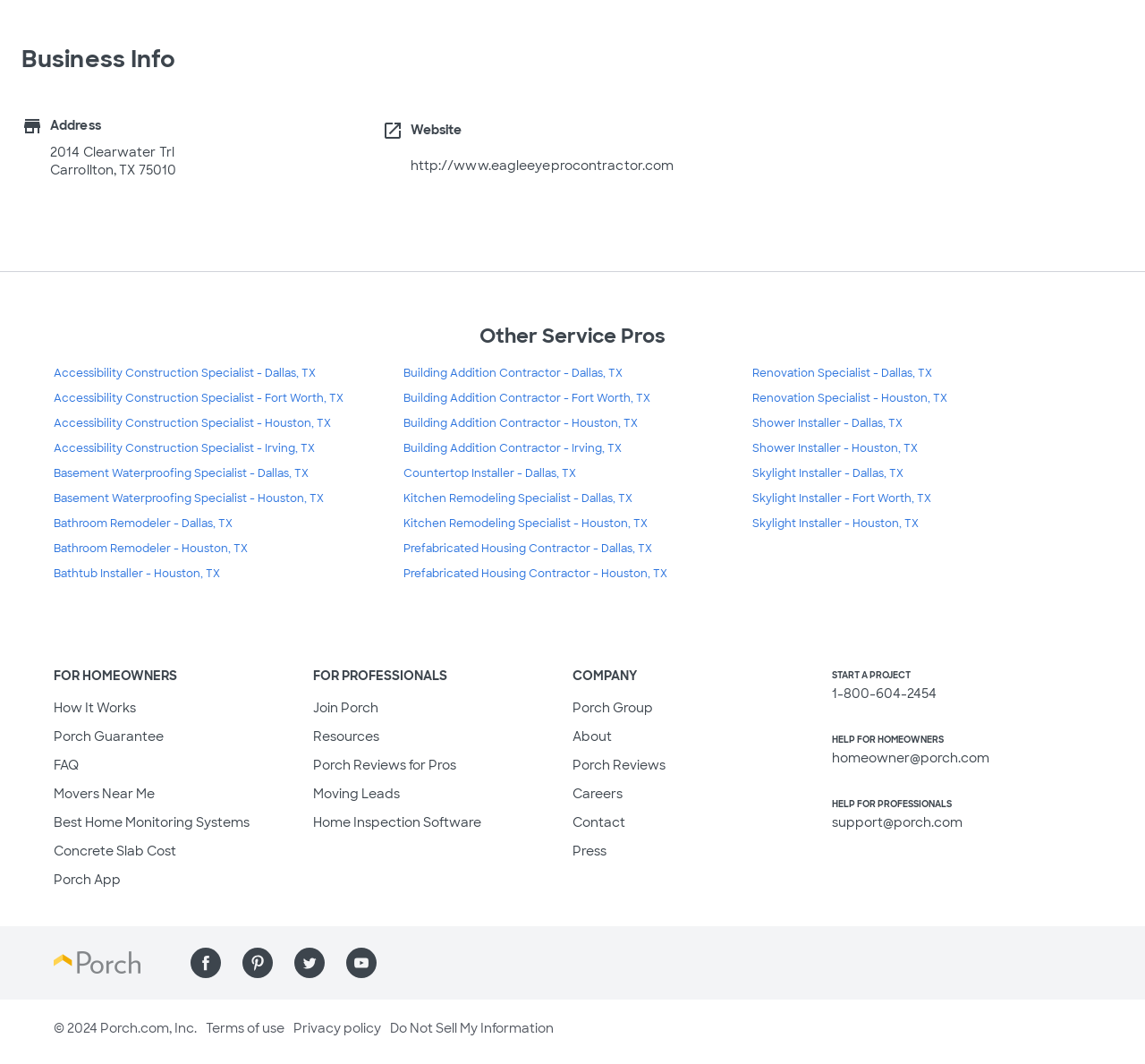Find the bounding box coordinates of the clickable area that will achieve the following instruction: "Find Porch on Facebook".

[0.166, 0.891, 0.193, 0.919]